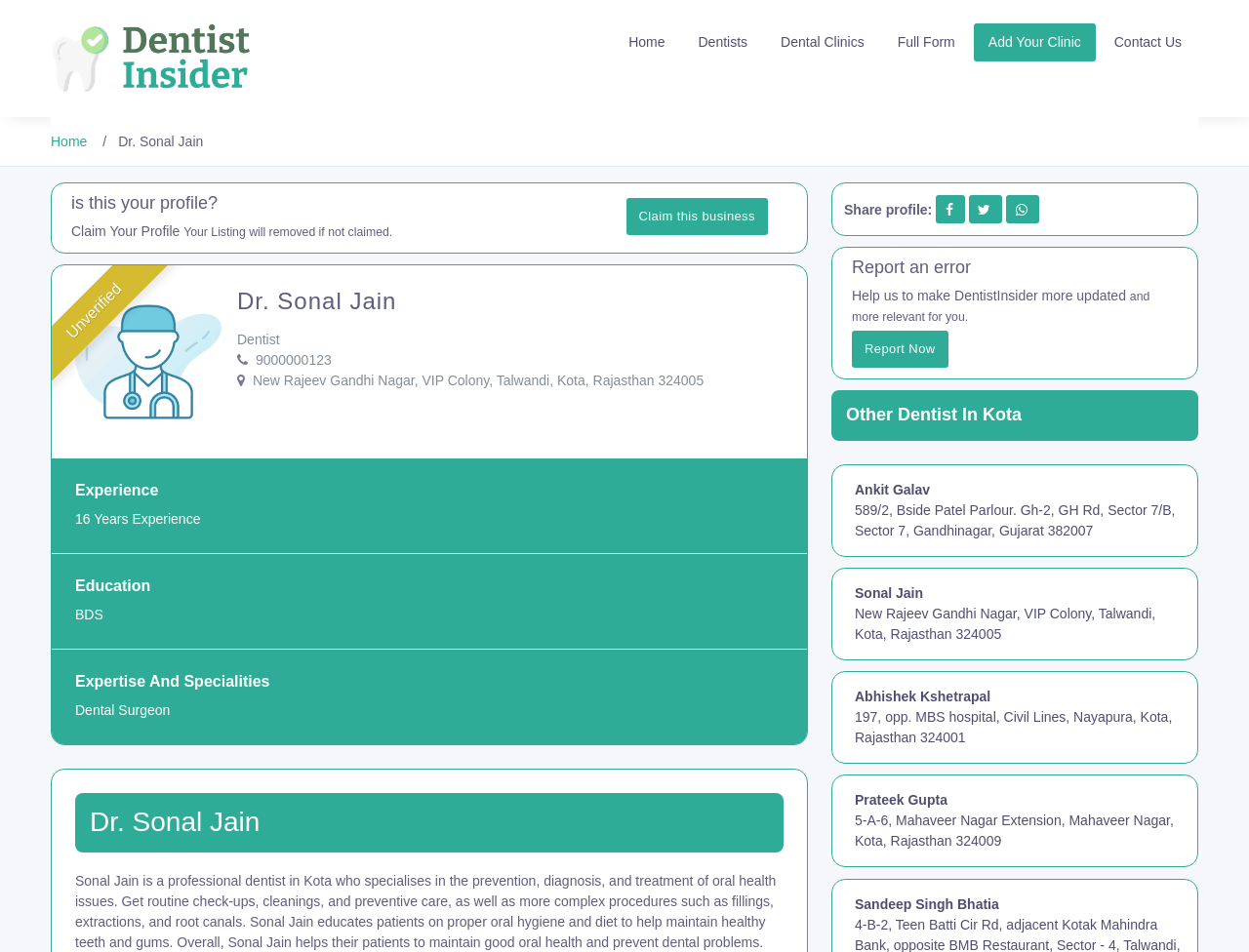Identify the bounding box coordinates of the specific part of the webpage to click to complete this instruction: "Report an error on the profile".

[0.682, 0.347, 0.759, 0.386]